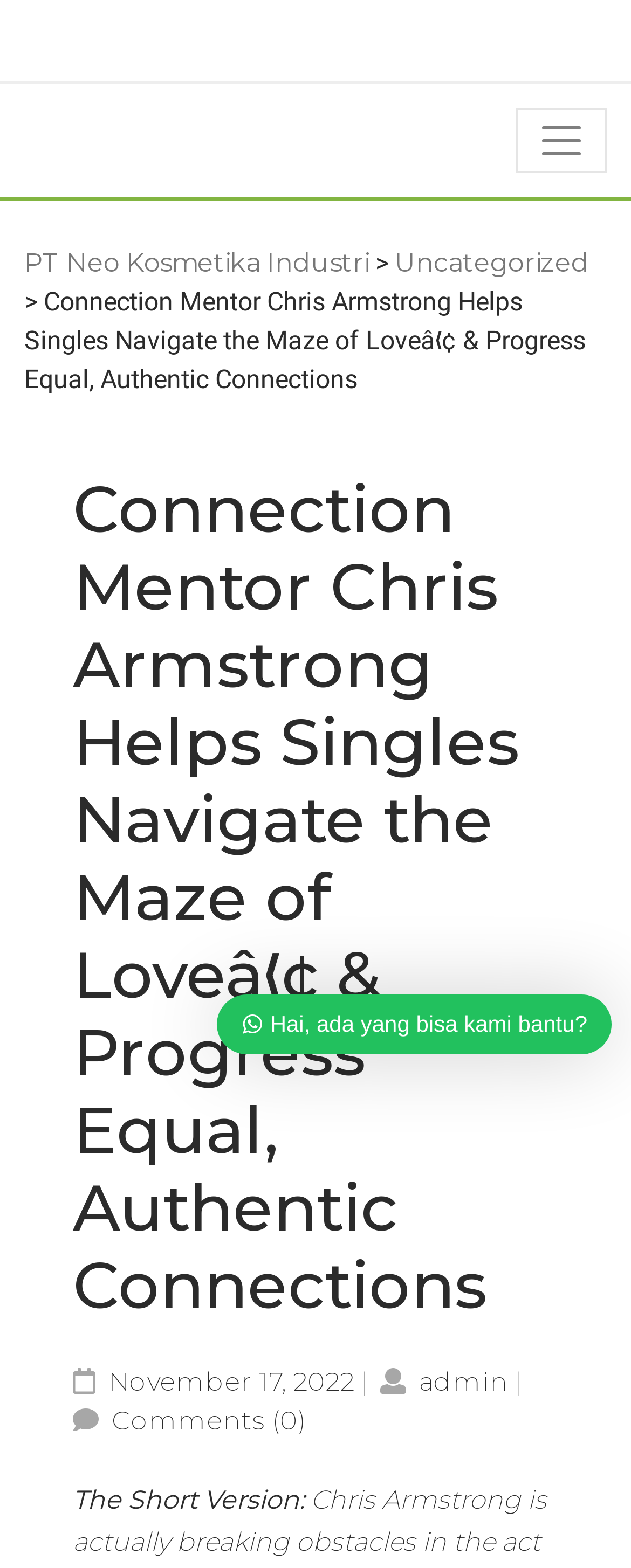Extract the main heading from the webpage content.

Connection Mentor Chris Armstrong Helps Singles Navigate the Maze of Loveâ¢ & Progress Equal, Authentic Connections